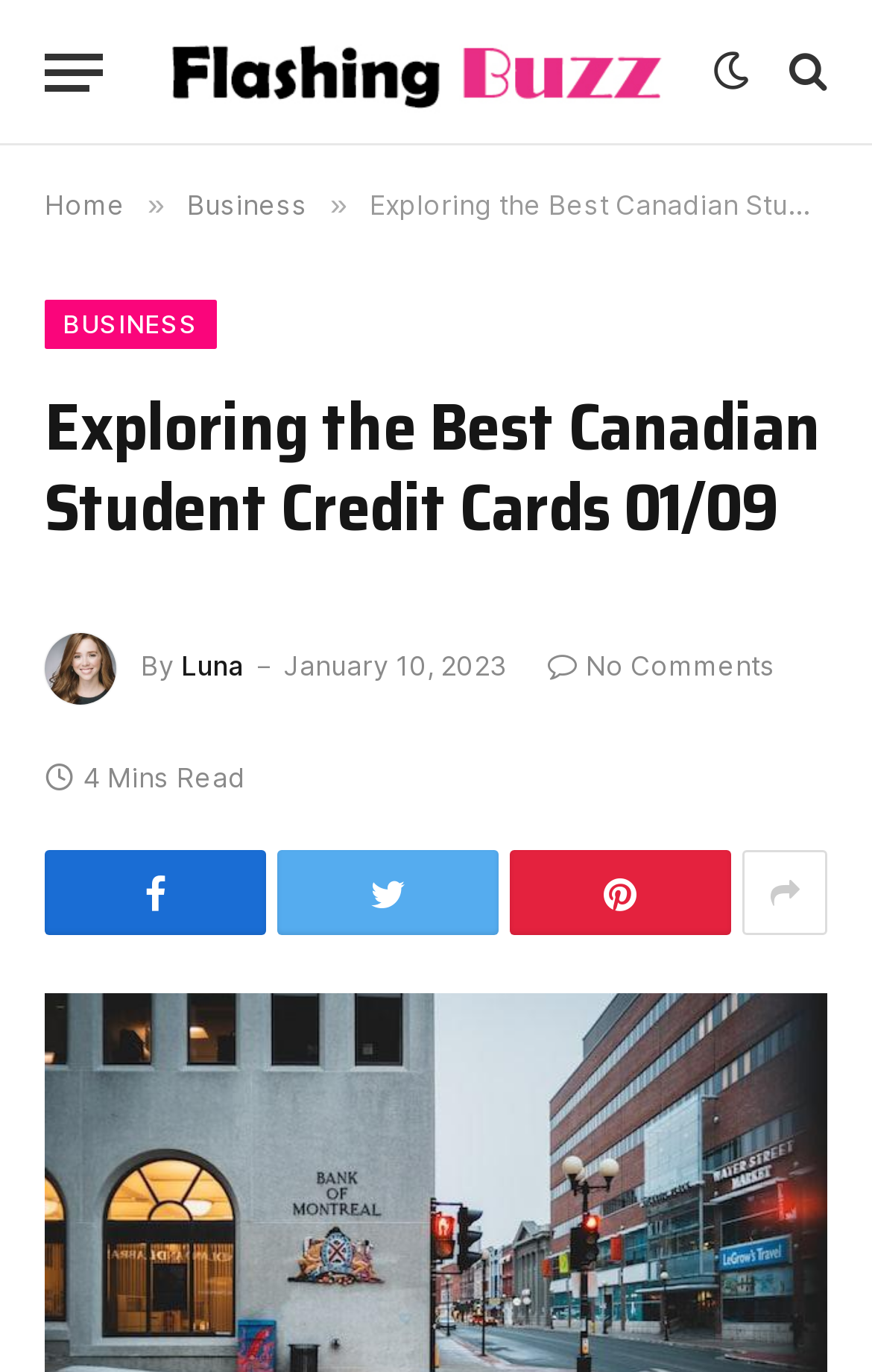How many comments does the article have?
Kindly give a detailed and elaborate answer to the question.

The number of comments the article has can be found by looking at the section below the article's title and above the social media links. The text ' No Comments' indicates that the article has no comments.